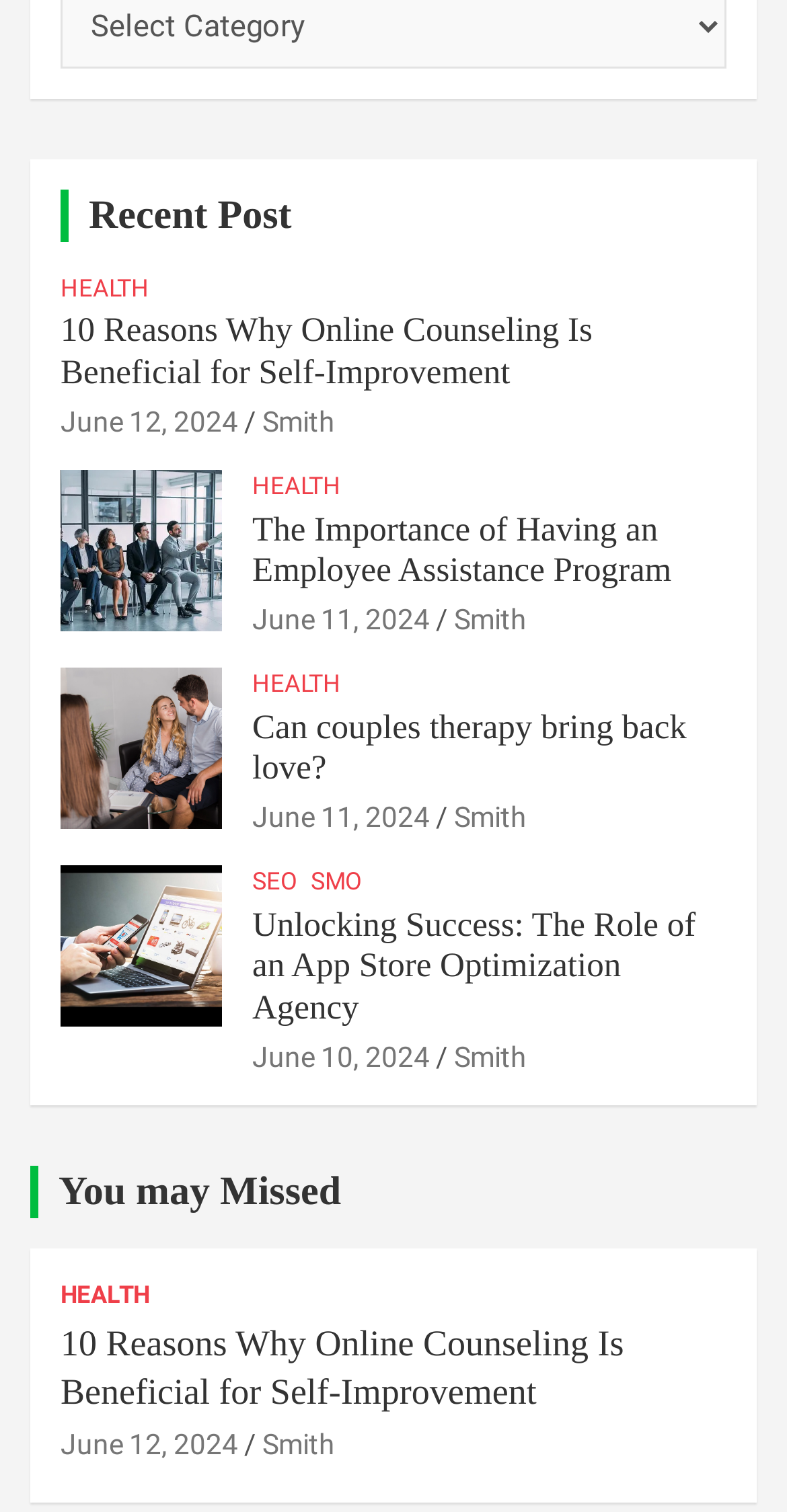What is the date of the post 'The Importance of Having an Employee Assistance Program'?
Refer to the image and answer the question using a single word or phrase.

June 11, 2024